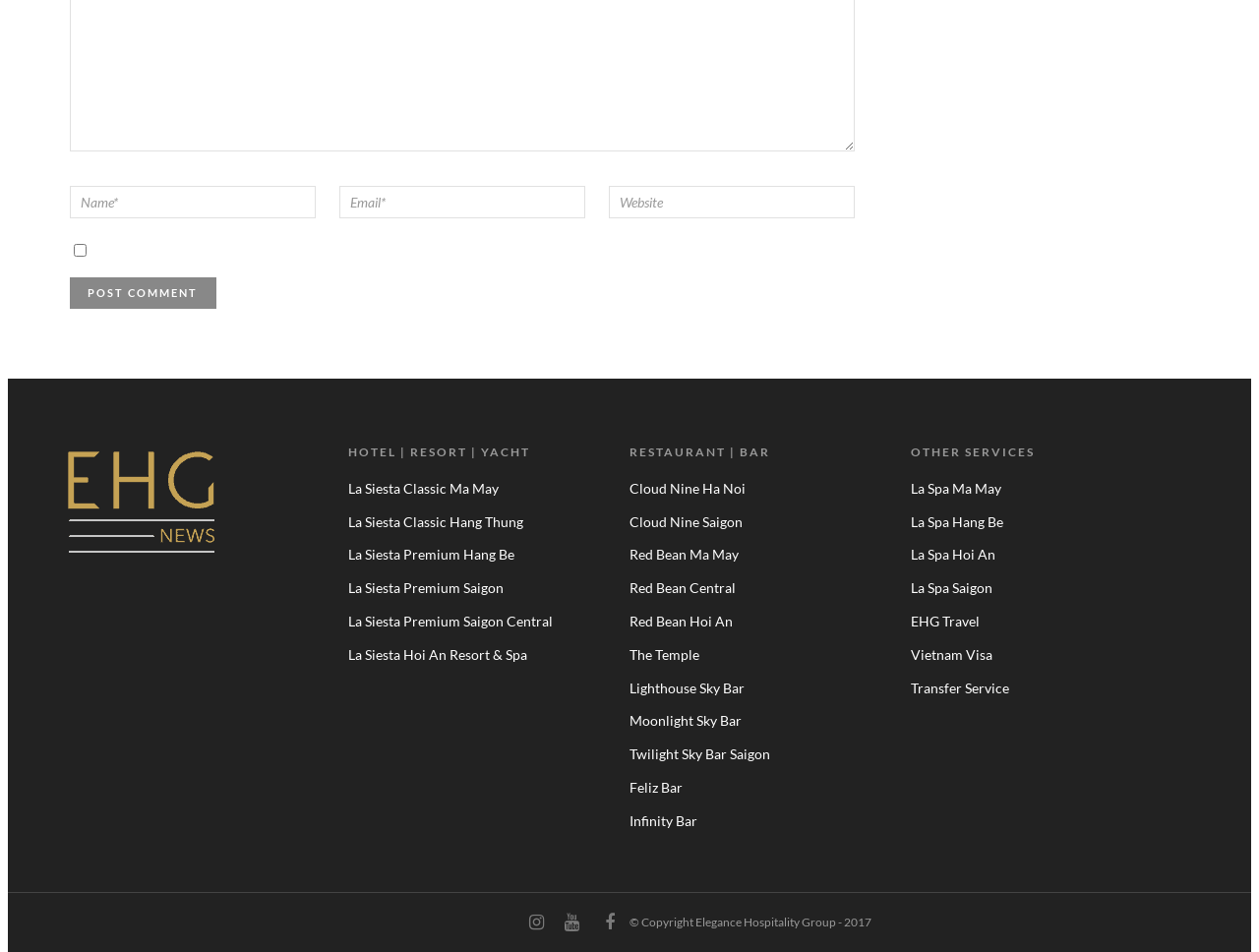Please answer the following question using a single word or phrase: How many links are there under 'HOTEL | RESORT | YACHT'?

6